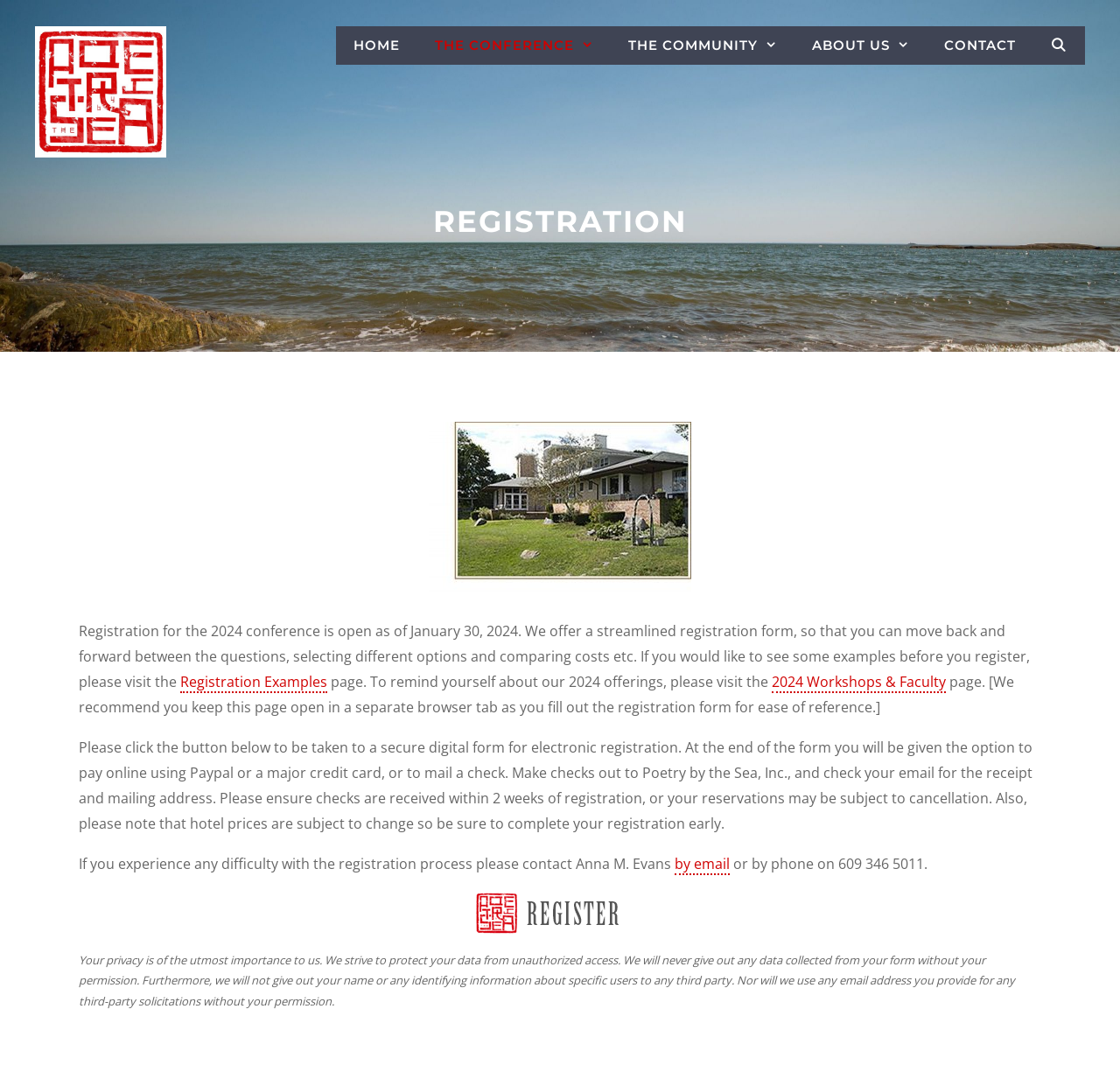Determine the bounding box coordinates for the HTML element mentioned in the following description: "Home". The coordinates should be a list of four floats ranging from 0 to 1, represented as [left, top, right, bottom].

[0.3, 0.025, 0.372, 0.061]